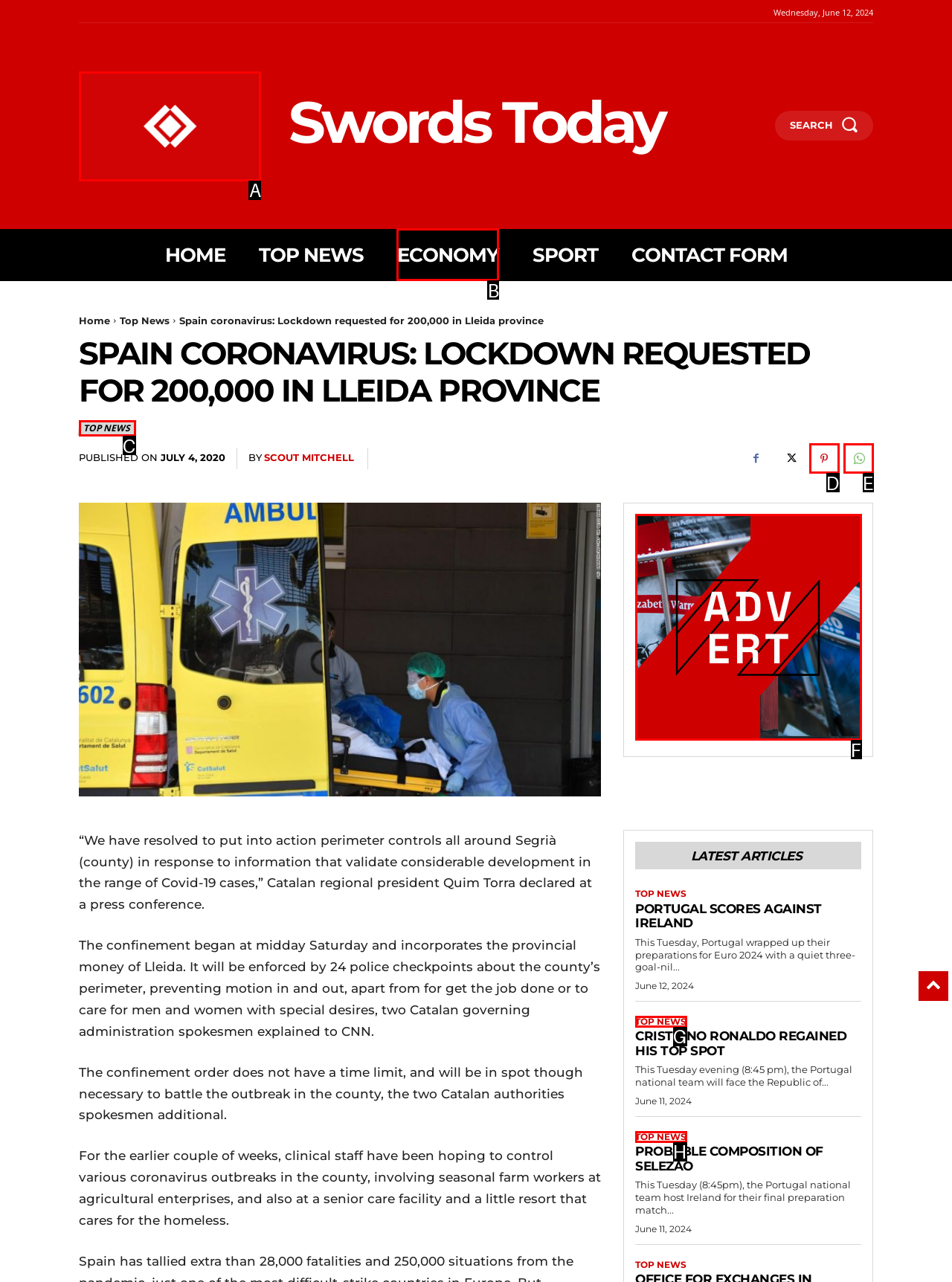Tell me which one HTML element I should click to complete the following task: Click the logo Answer with the option's letter from the given choices directly.

A